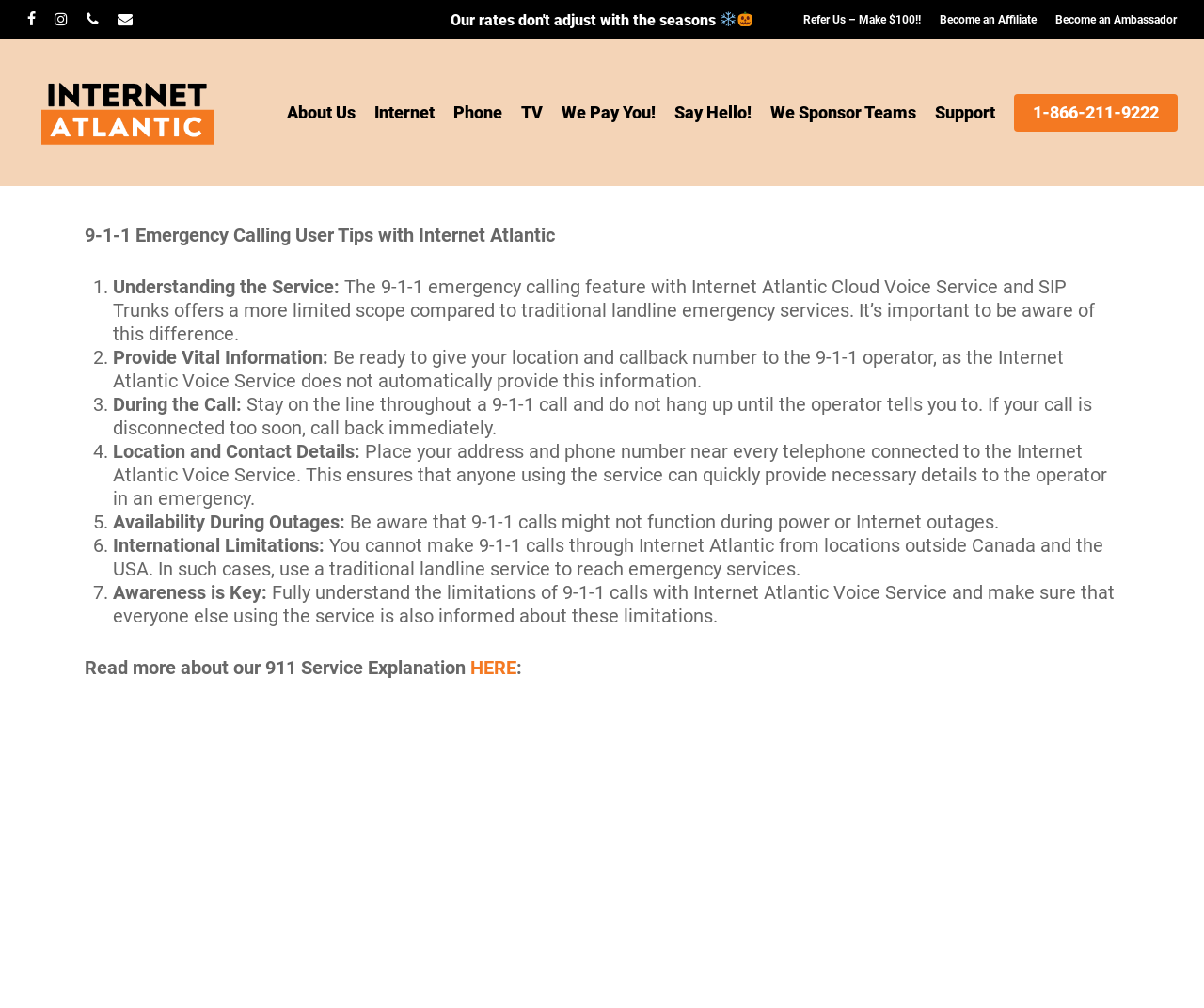Pinpoint the bounding box coordinates of the clickable element needed to complete the instruction: "Read more about 911 Service Explanation". The coordinates should be provided as four float numbers between 0 and 1: [left, top, right, bottom].

[0.391, 0.651, 0.429, 0.674]